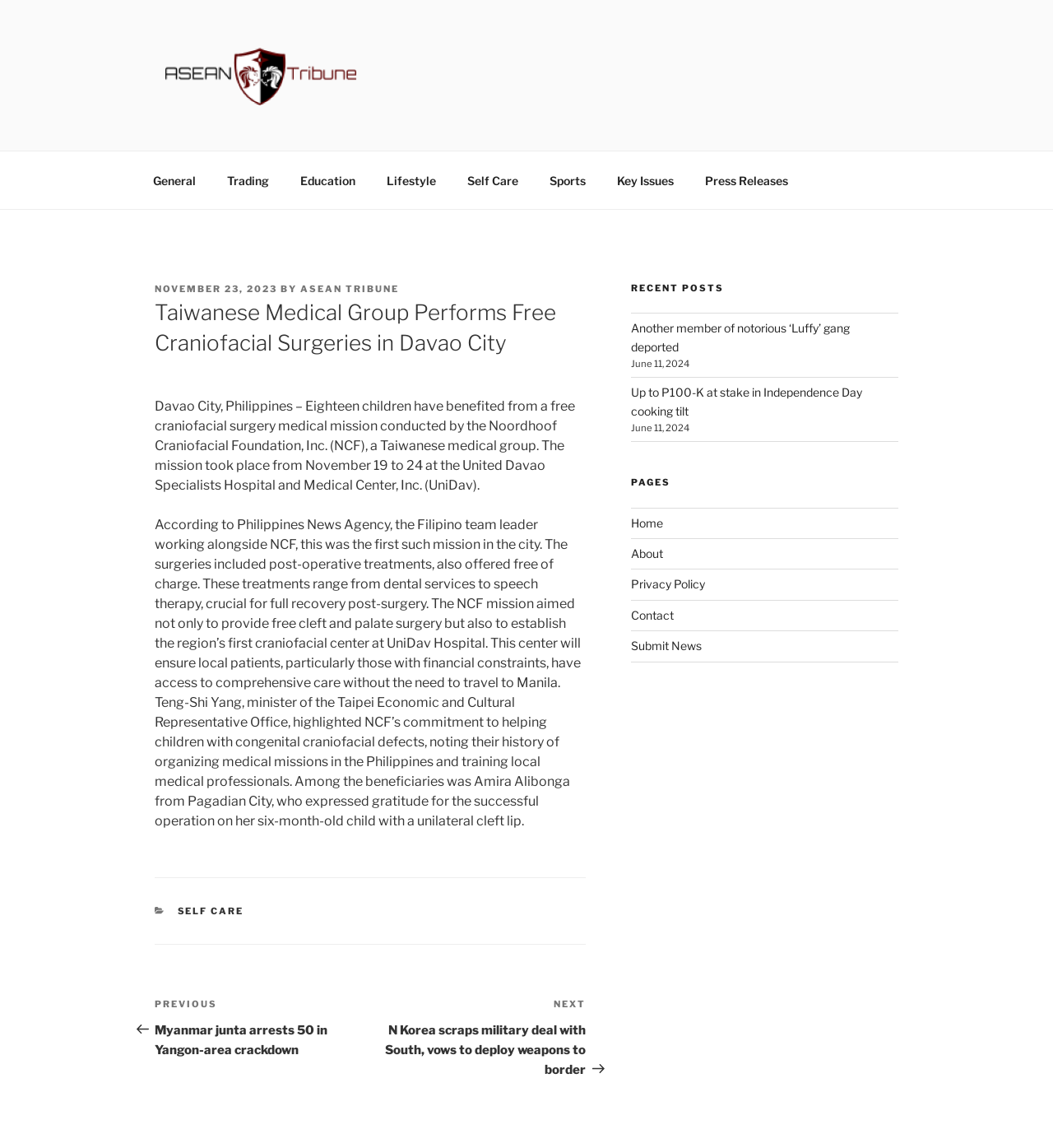Give a complete and precise description of the webpage's appearance.

This webpage is about a news article from Asean Tribune, a Taiwanese medical group. At the top, there is a logo and a link to the Asean Tribune website, along with a navigation menu with links to various categories such as General, Trading, Education, and more.

Below the navigation menu, there is a main article section with a heading that reads "Taiwanese Medical Group Performs Free Craniofacial Surgeries in Davao City". The article is divided into paragraphs, with the first paragraph describing a free craniofacial surgery medical mission conducted by the Noordhoof Craniofacial Foundation, Inc. (NCF) in Davao City, Philippines. The article continues to describe the mission, including the number of children who benefited, the types of surgeries performed, and the establishment of a craniofacial center at UniDav Hospital.

To the right of the main article section, there is a sidebar with a heading "RECENT POSTS" and a list of links to recent news articles, along with their corresponding dates. Below the recent posts section, there is a "PAGES" section with links to various pages on the website, including Home, About, Privacy Policy, Contact, and Submit News.

At the bottom of the page, there is a footer section with a link to the previous post and the next post, as well as a "CATEGORIES" section with a link to the SELF CARE category.